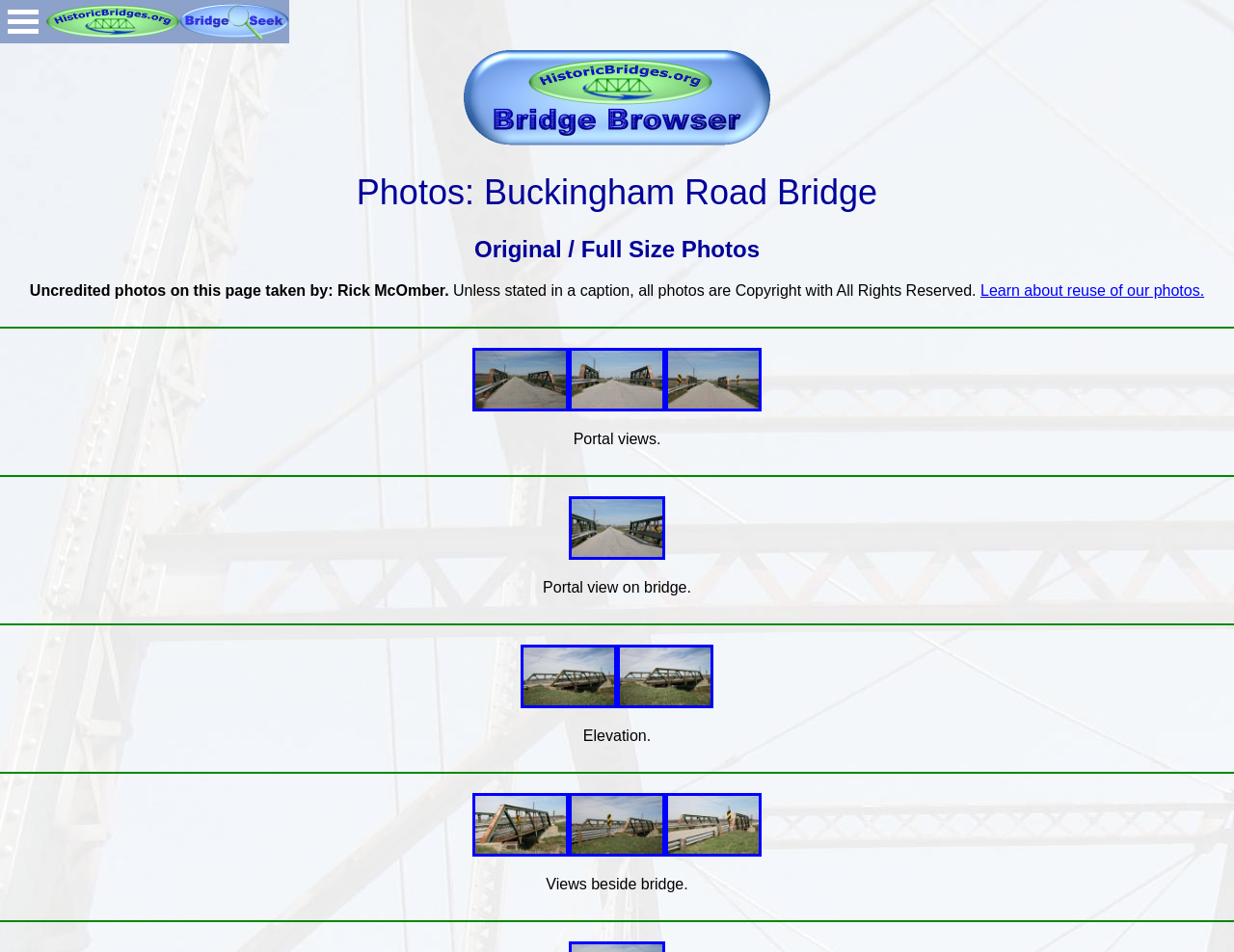Bounding box coordinates are specified in the format (top-left x, top-left y, bottom-right x, bottom-right y). All values are floating point numbers bounded between 0 and 1. Please provide the bounding box coordinate of the region this sentence describes: alt="HistoricBridges.org: Bridge Browser"

[0.376, 0.139, 0.624, 0.156]